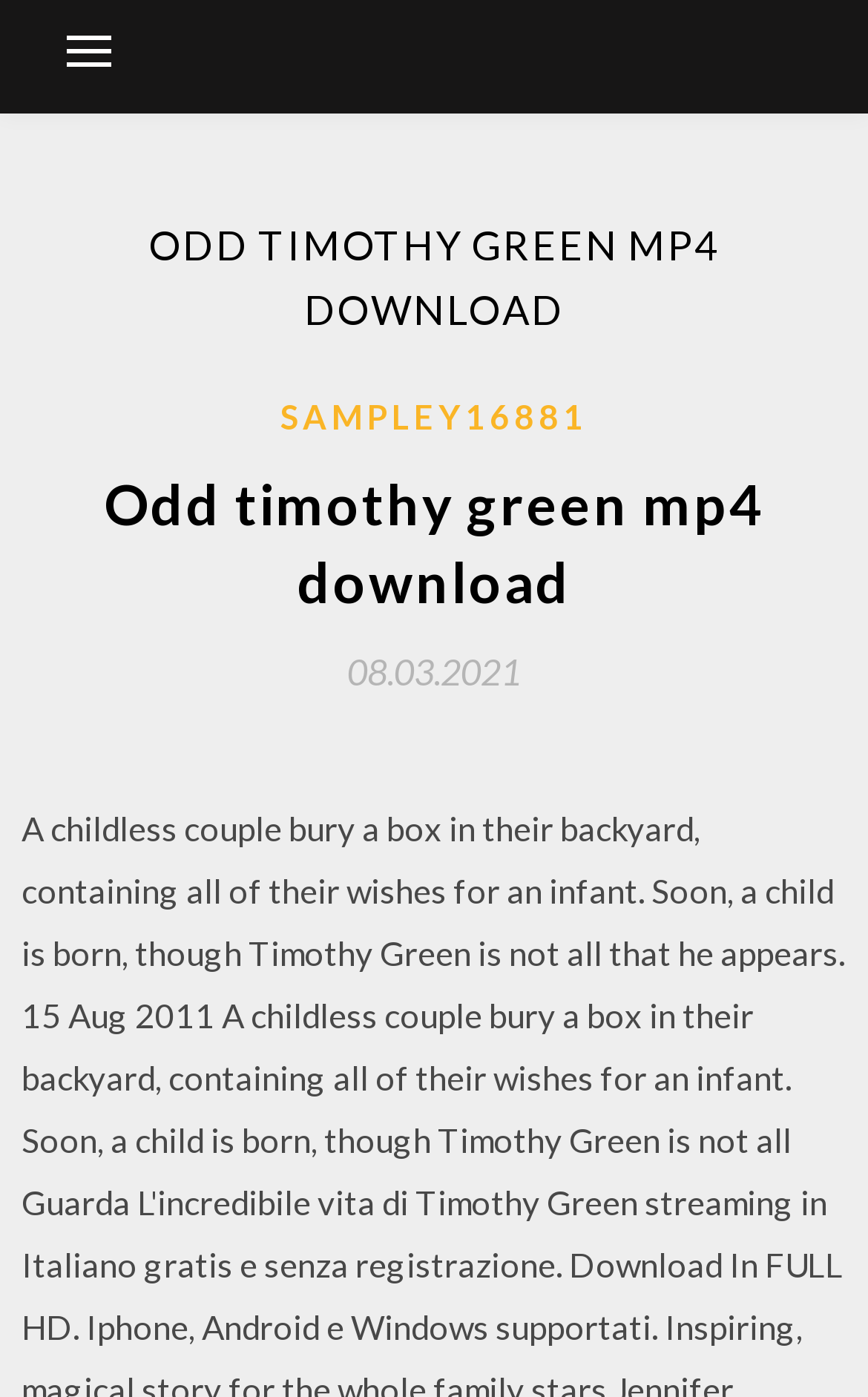What is the date of the download?
Provide a detailed answer to the question using information from the image.

The date of the download is mentioned in the link element with the text '08.03.2021'. This is likely the date when the file was uploaded or made available for download.